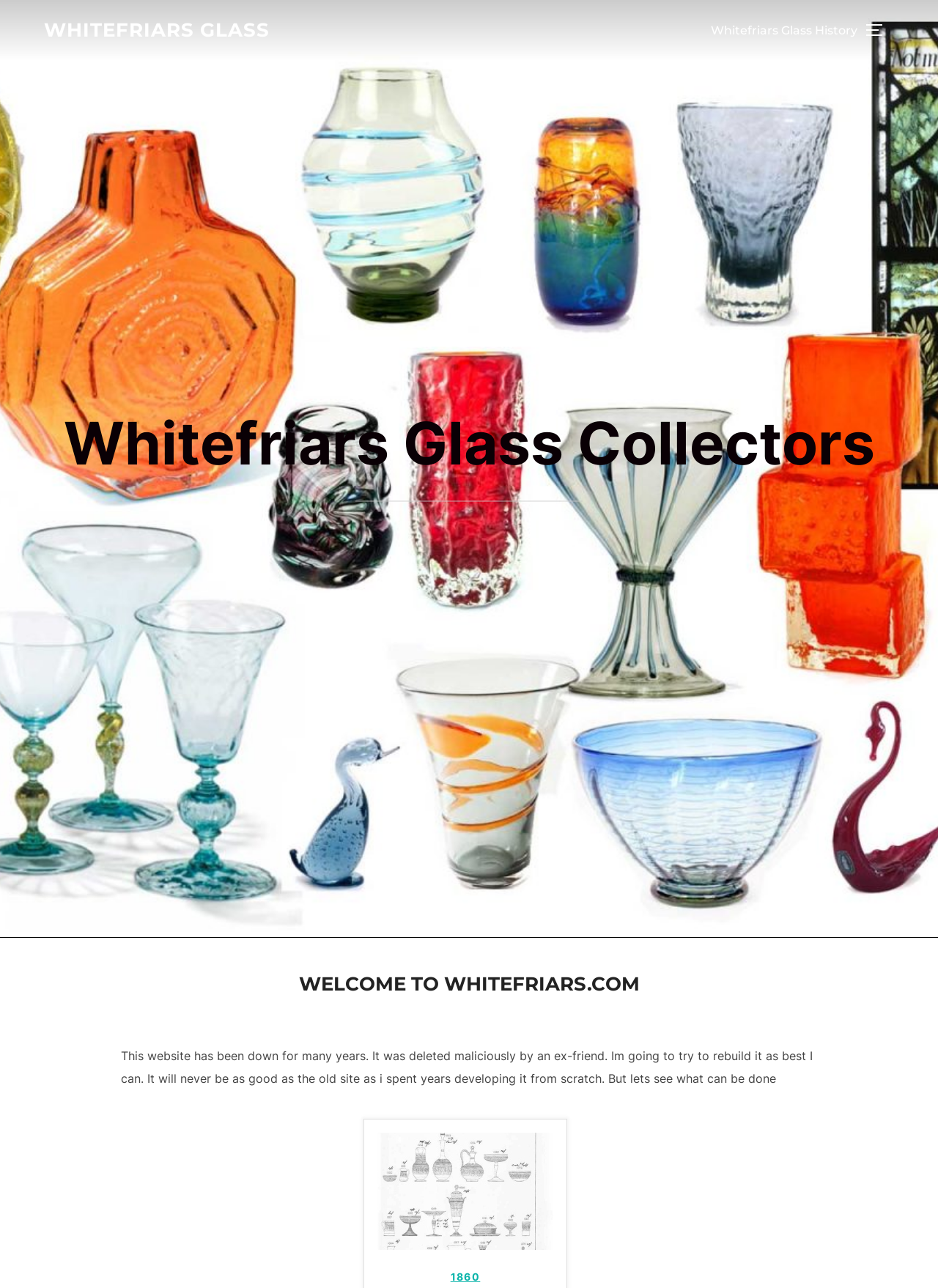Please give a short response to the question using one word or a phrase:
What is the name of the website?

Whitefriars Glass